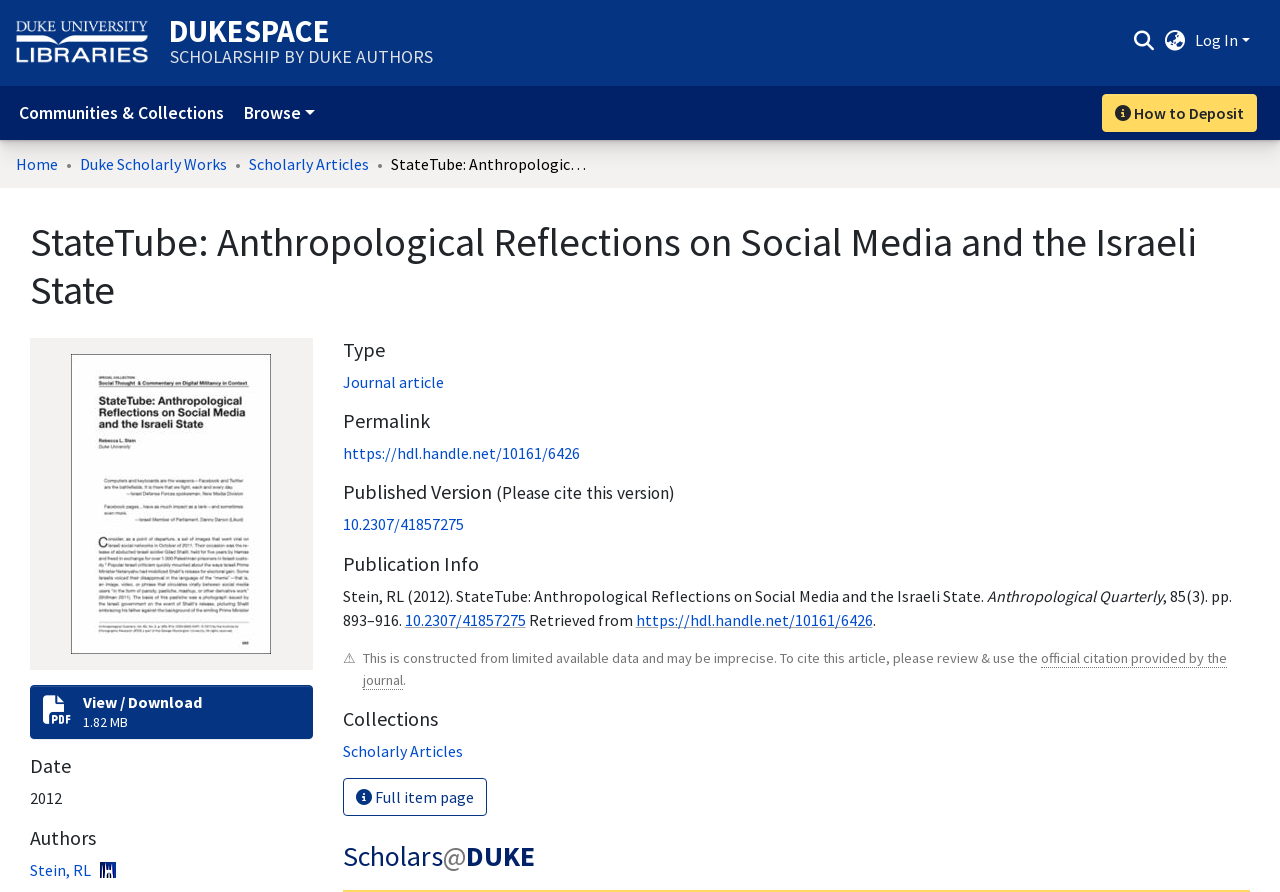Can you find the bounding box coordinates of the area I should click to execute the following instruction: "Log in to the system"?

[0.932, 0.034, 0.978, 0.056]